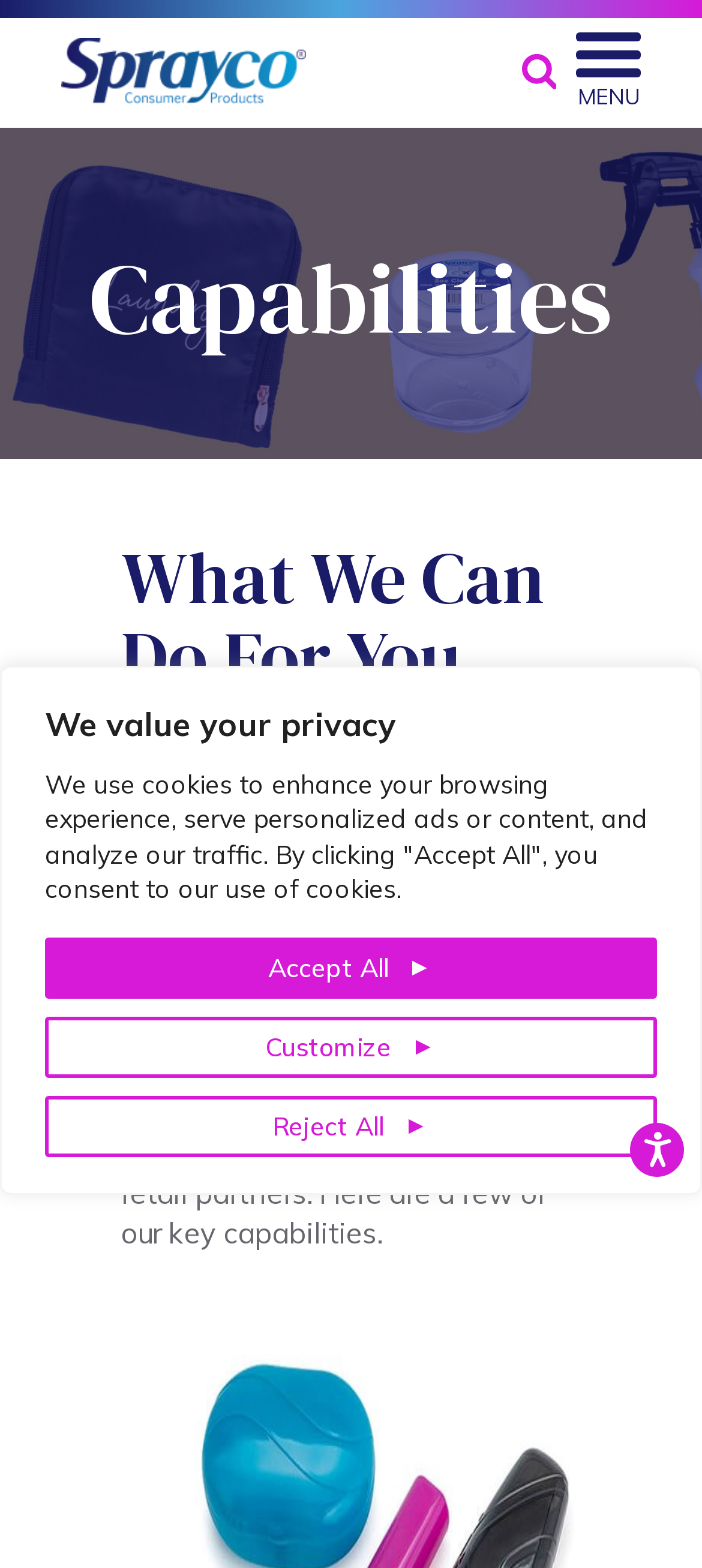Answer the following query concisely with a single word or phrase:
What kind of products does Sprayco Consumer Products serve?

Retail partners